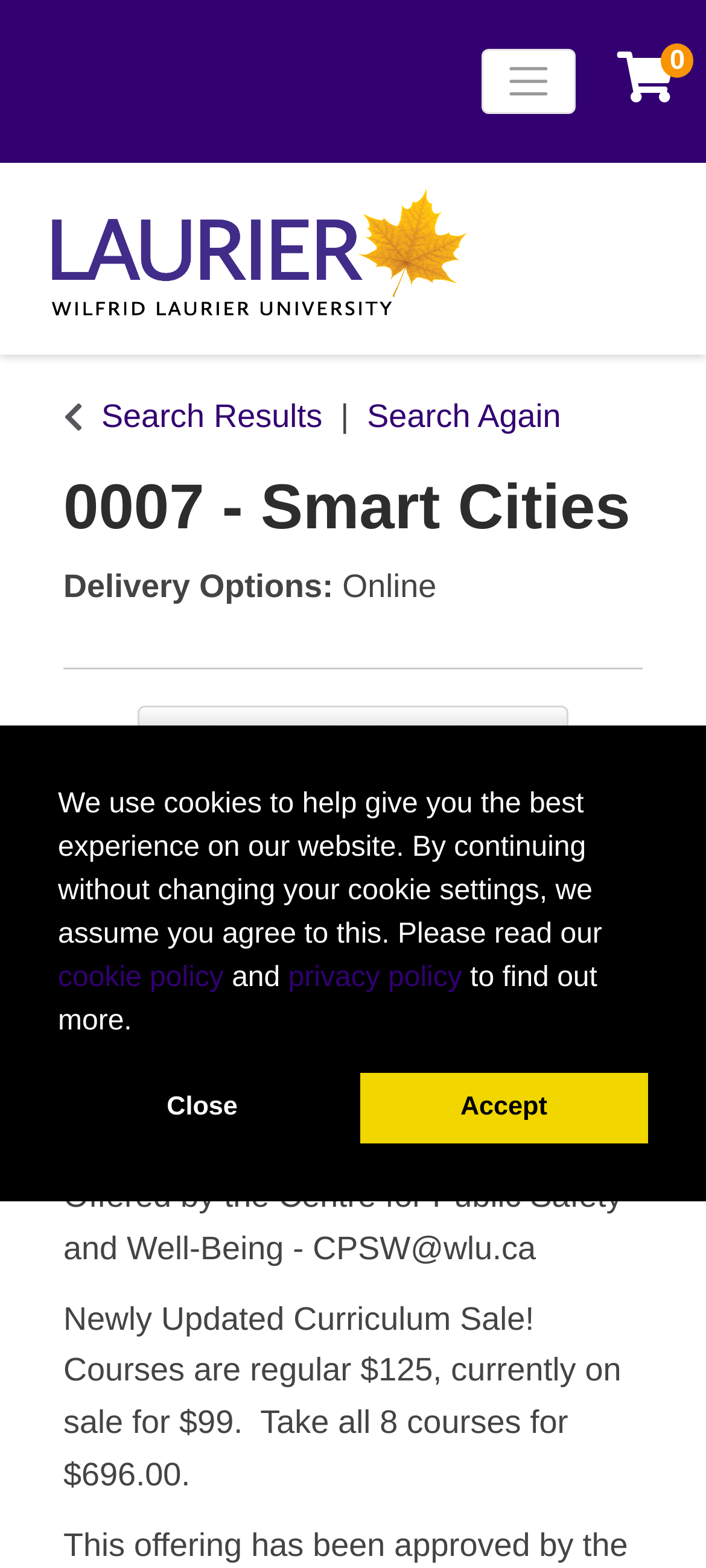What is the current number of items in the shopping cart?
Please provide a single word or phrase in response based on the screenshot.

0